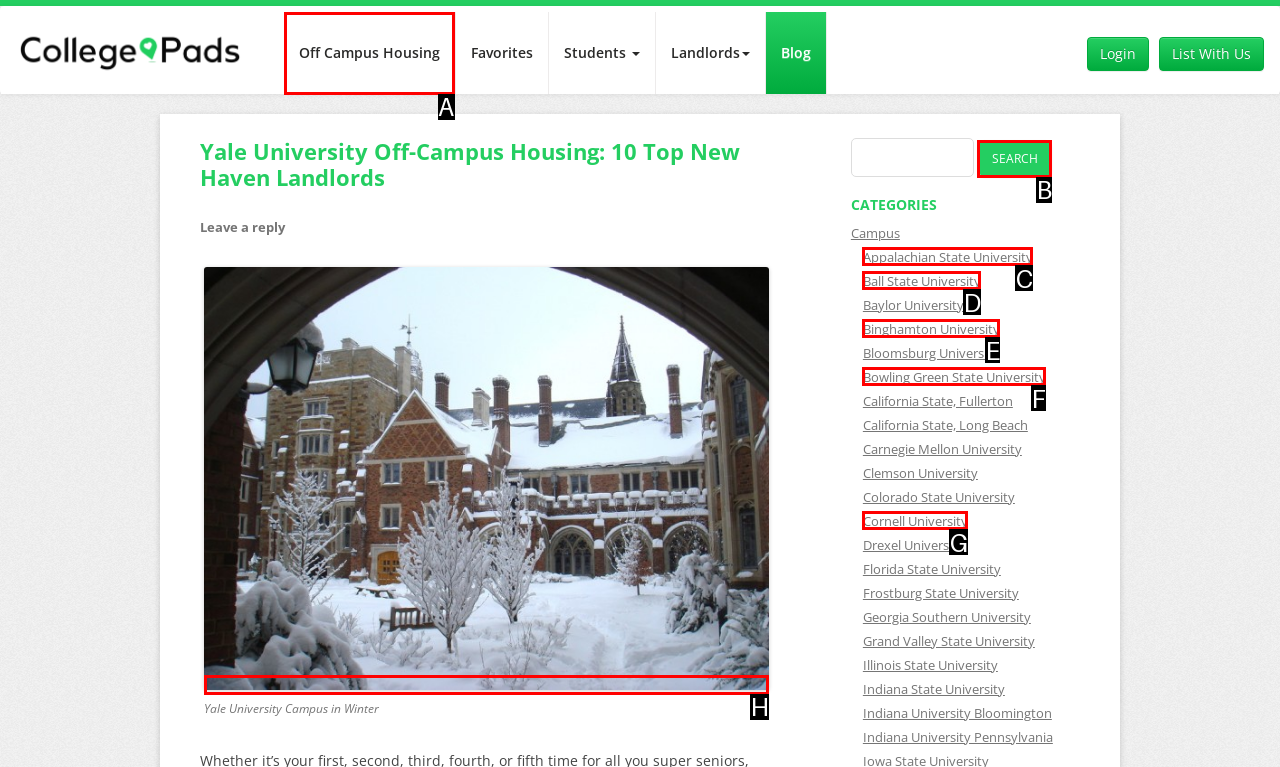Identify the HTML element to click to fulfill this task: Click on Off Campus Housing
Answer with the letter from the given choices.

A